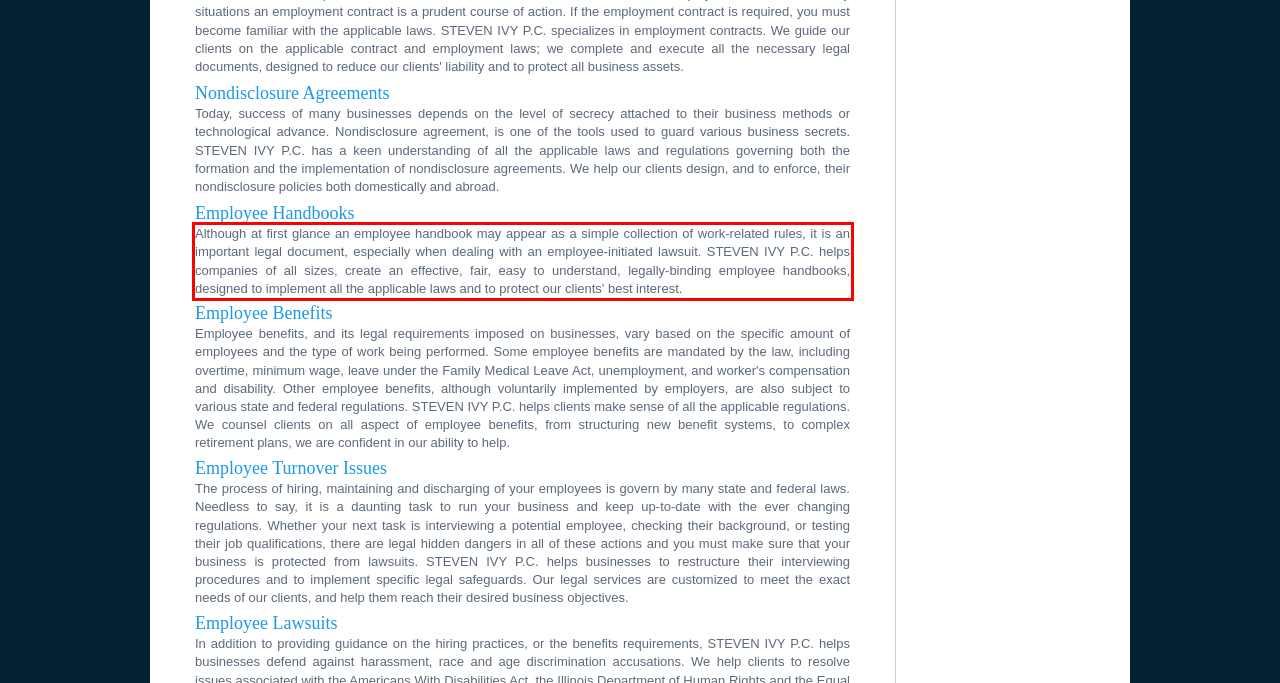Examine the screenshot of the webpage, locate the red bounding box, and generate the text contained within it.

Although at first glance an employee handbook may appear as a simple collection of work-related rules, it is an important legal document, especially when dealing with an employee-initiated lawsuit. STEVEN IVY P.C. helps companies of all sizes, create an effective, fair, easy to understand, legally-binding employee handbooks, designed to implement all the applicable laws and to protect our clients' best interest.